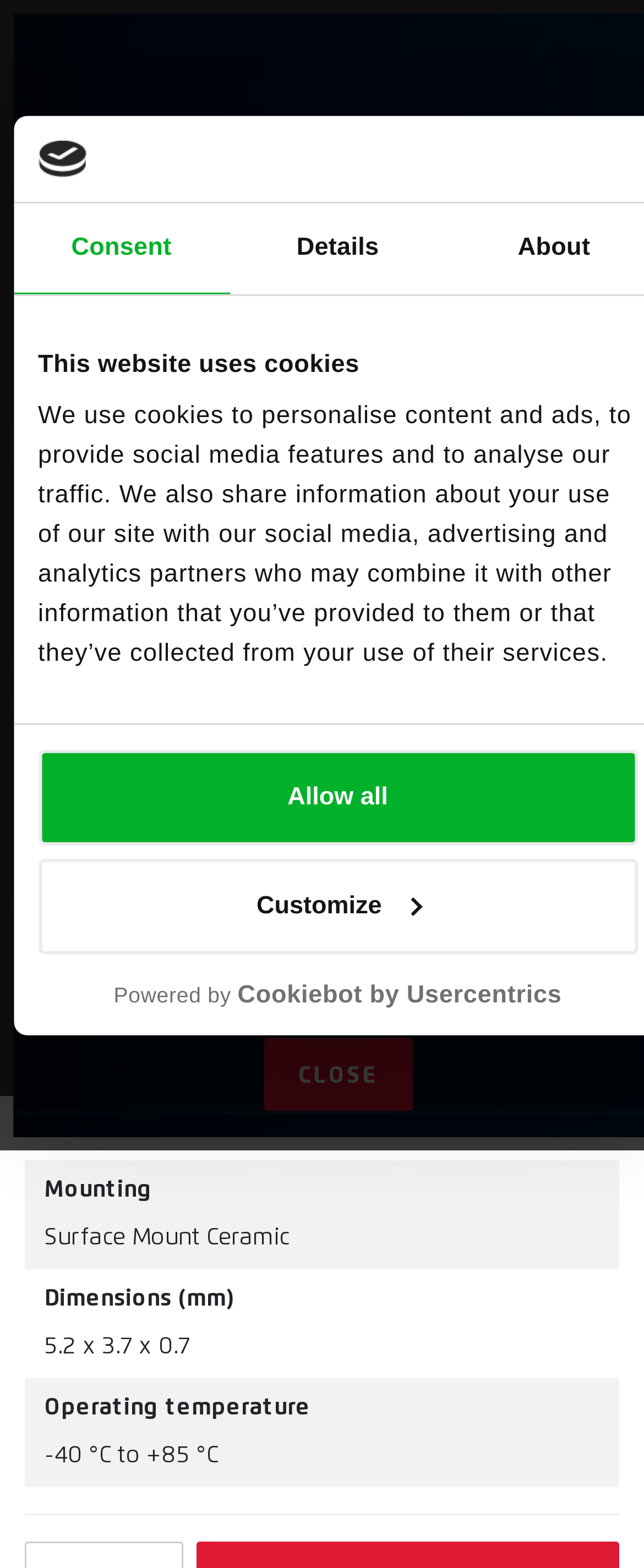Determine the bounding box coordinates of the clickable element to complete this instruction: "Open the Pragati Software website". Provide the coordinates in the format of four float numbers between 0 and 1, [left, top, right, bottom].

None